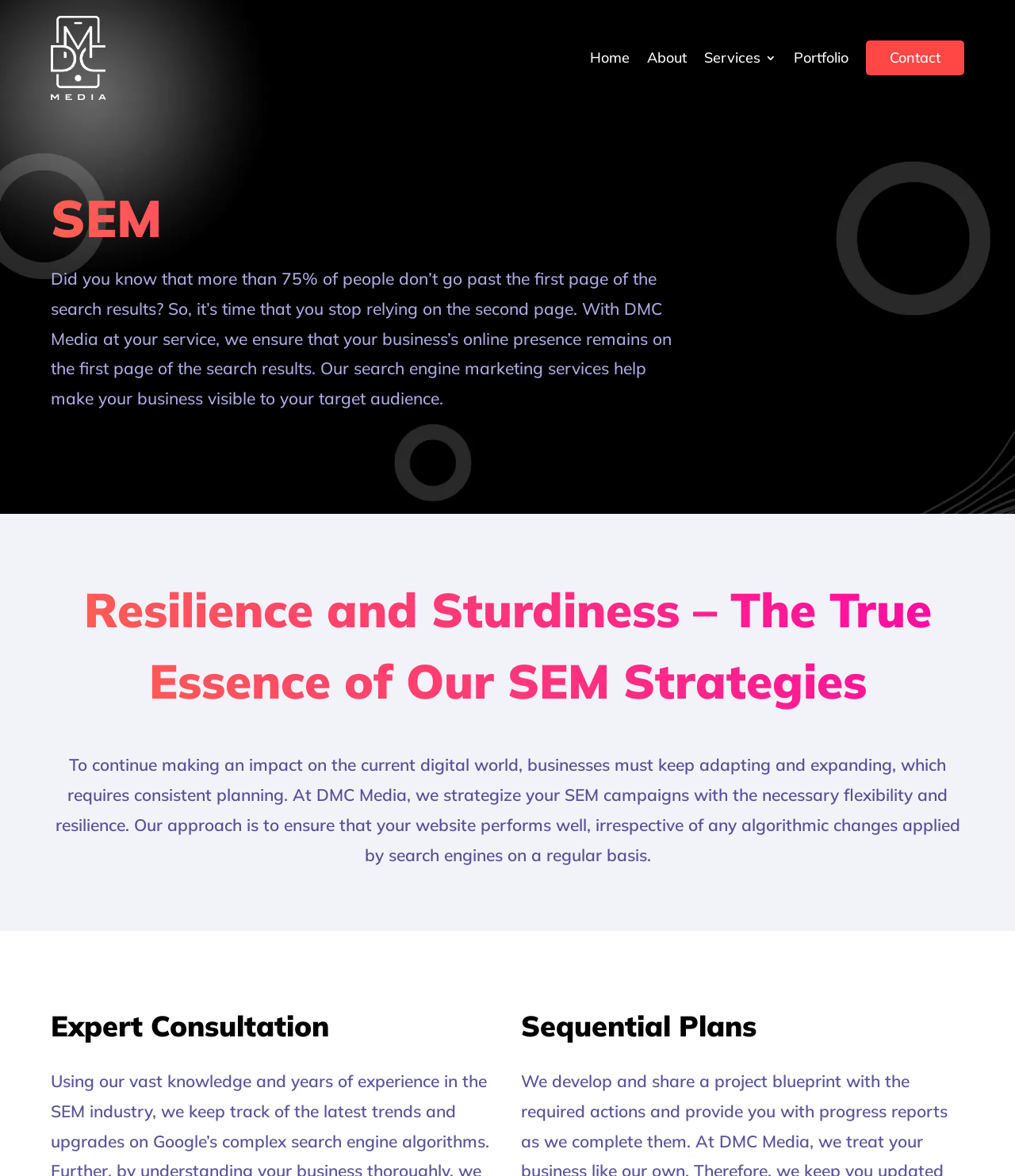What is the purpose of DMC Media's SEM services?
Kindly offer a detailed explanation using the data available in the image.

According to the webpage, the purpose of DMC Media's SEM services is to make a business's online presence visible to its target audience, ensuring that it remains on the first page of search results.